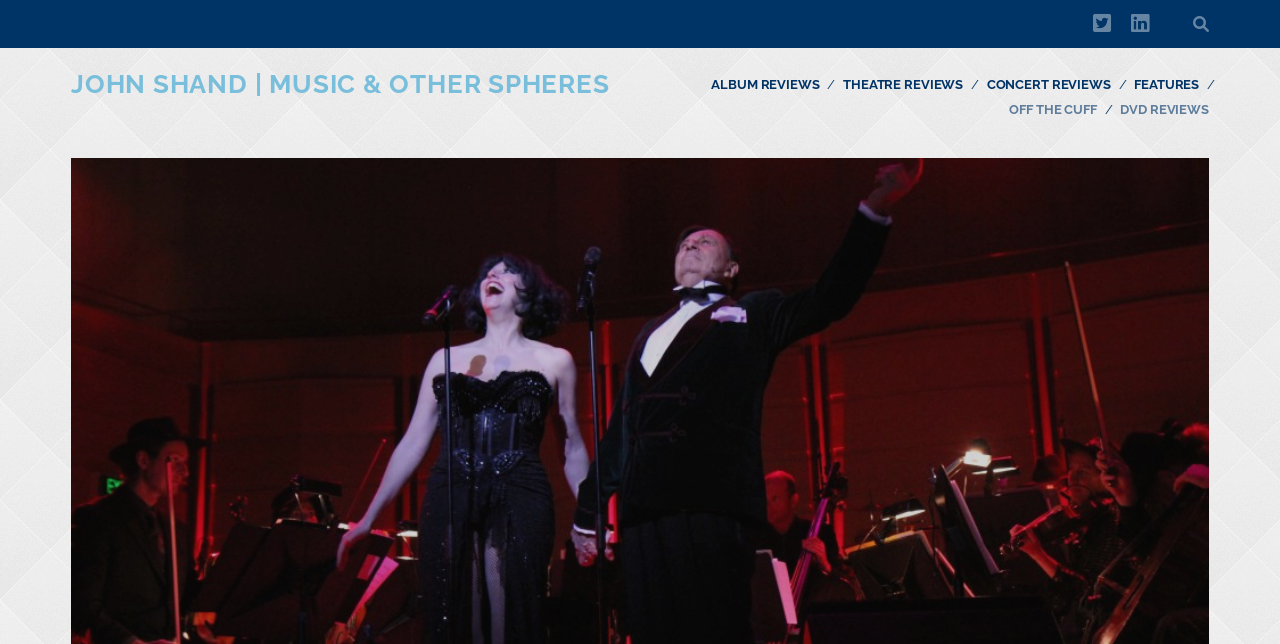Pinpoint the bounding box coordinates of the area that should be clicked to complete the following instruction: "Share this story on Facebook". The coordinates must be given as four float numbers between 0 and 1, i.e., [left, top, right, bottom].

None